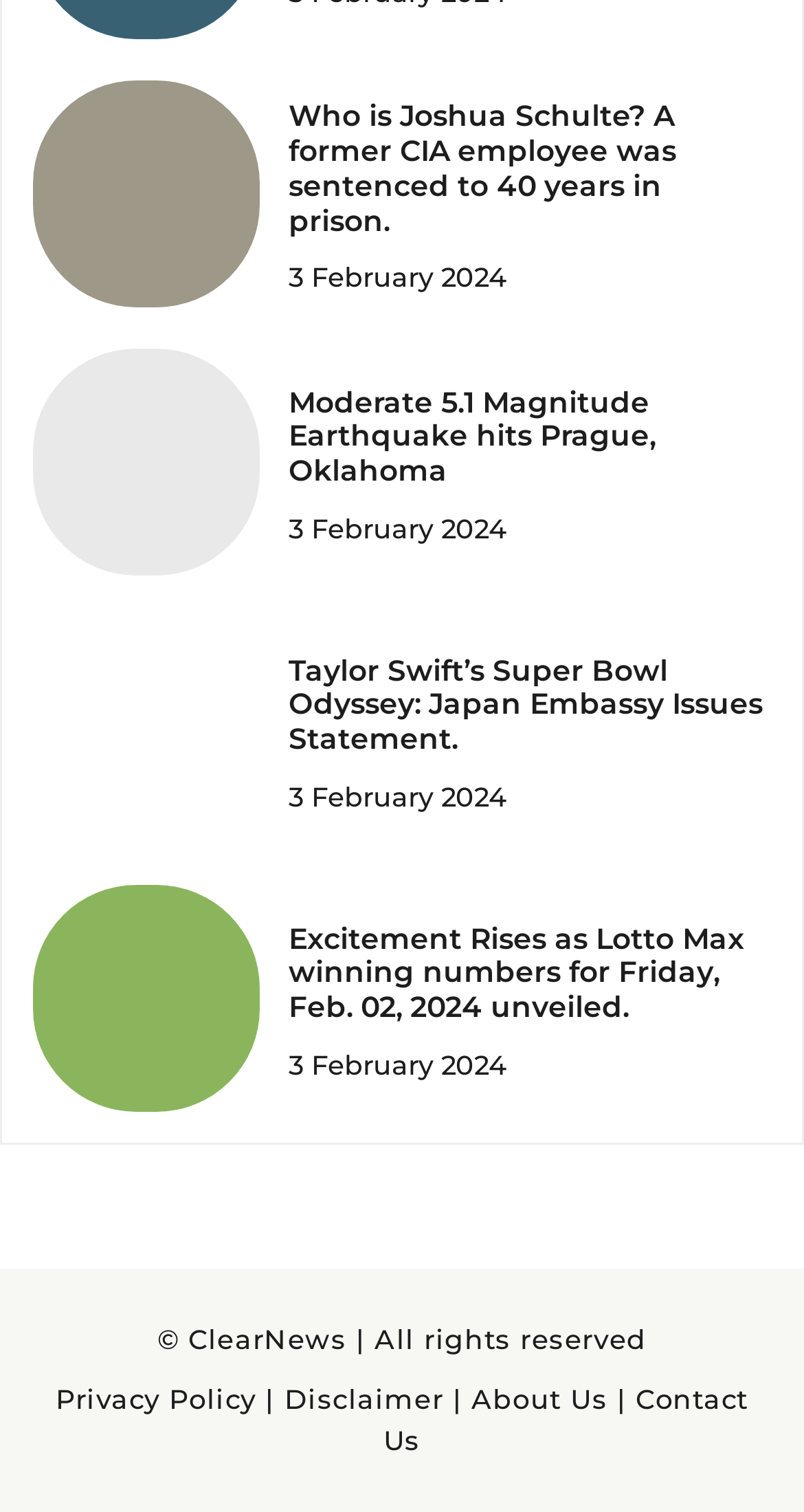Given the webpage screenshot and the description, determine the bounding box coordinates (top-left x, top-left y, bottom-right x, bottom-right y) that define the location of the UI element matching this description: alt="Taylor Swift's Super Bowl"

[0.041, 0.468, 0.323, 0.494]